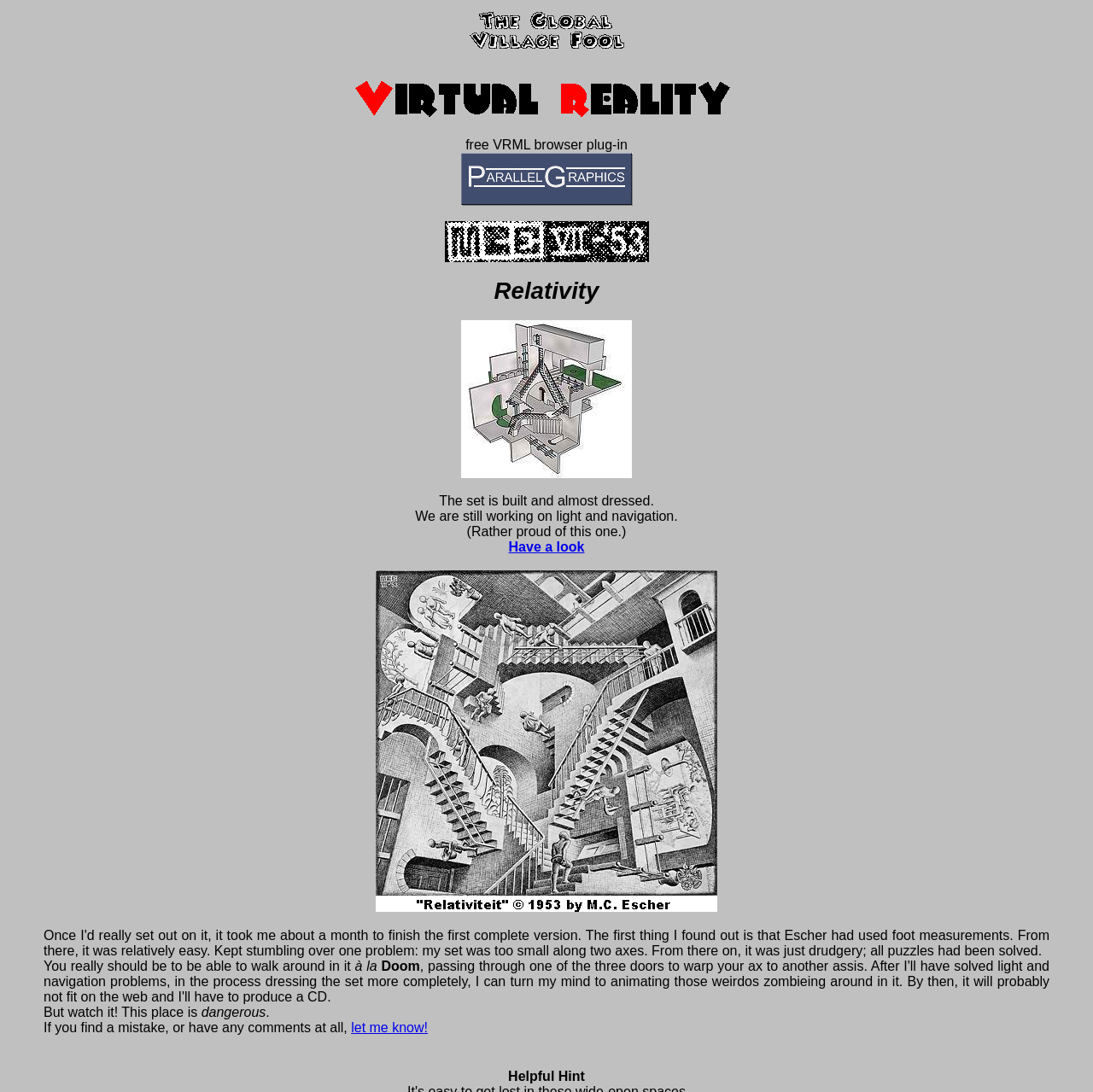Provide a brief response to the question below using a single word or phrase: 
What is the author proud of?

This one